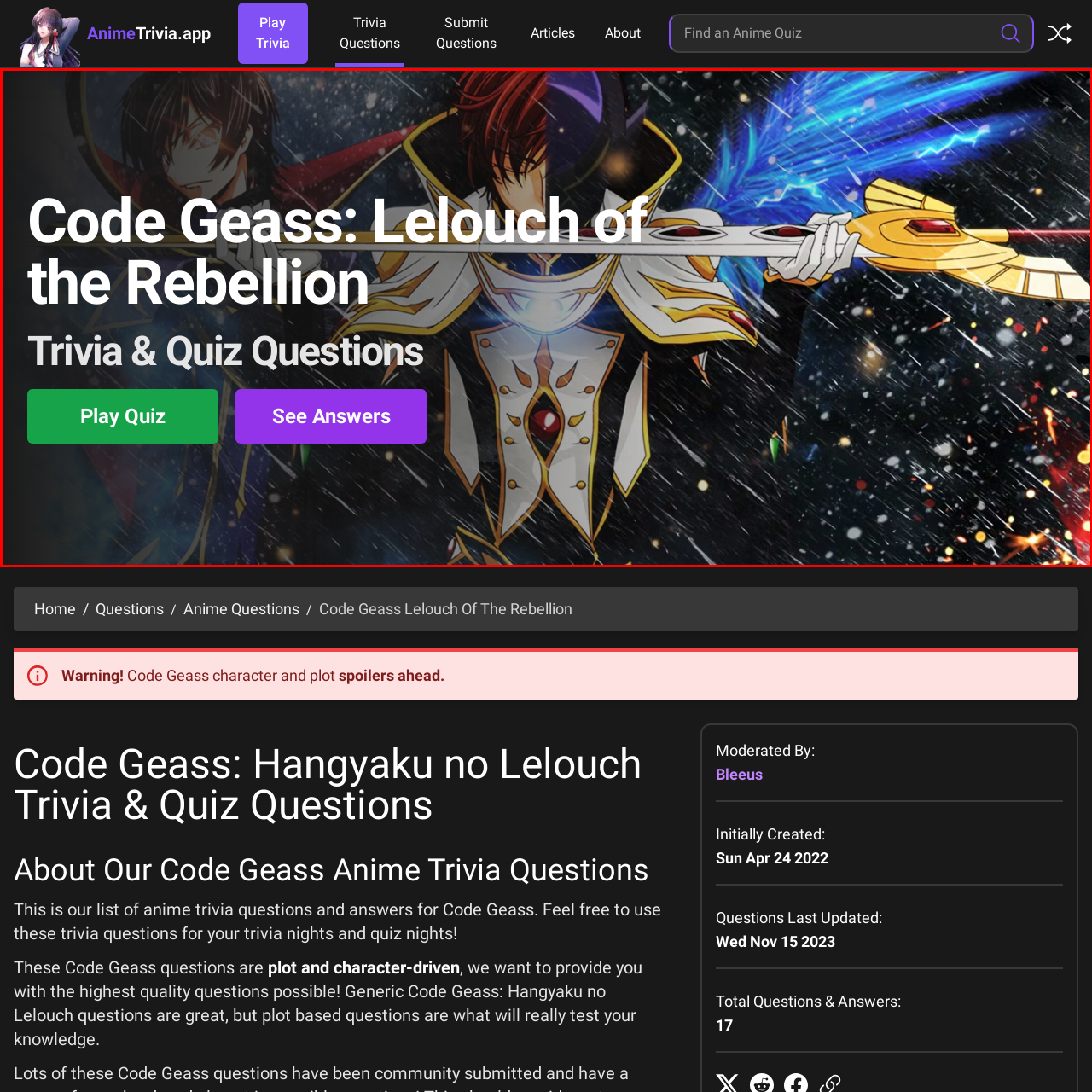What options are provided to users below the title?
Carefully examine the image highlighted by the red bounding box and provide a detailed answer to the question.

Upon examining the image, we can see that below the title 'Code Geass: Lelouch of the Rebellion' and 'Trivia & Quiz Questions', there are interactive buttons that allow users to either 'Play Quiz' or 'See Answers', encouraging participation in testing their knowledge of the series.